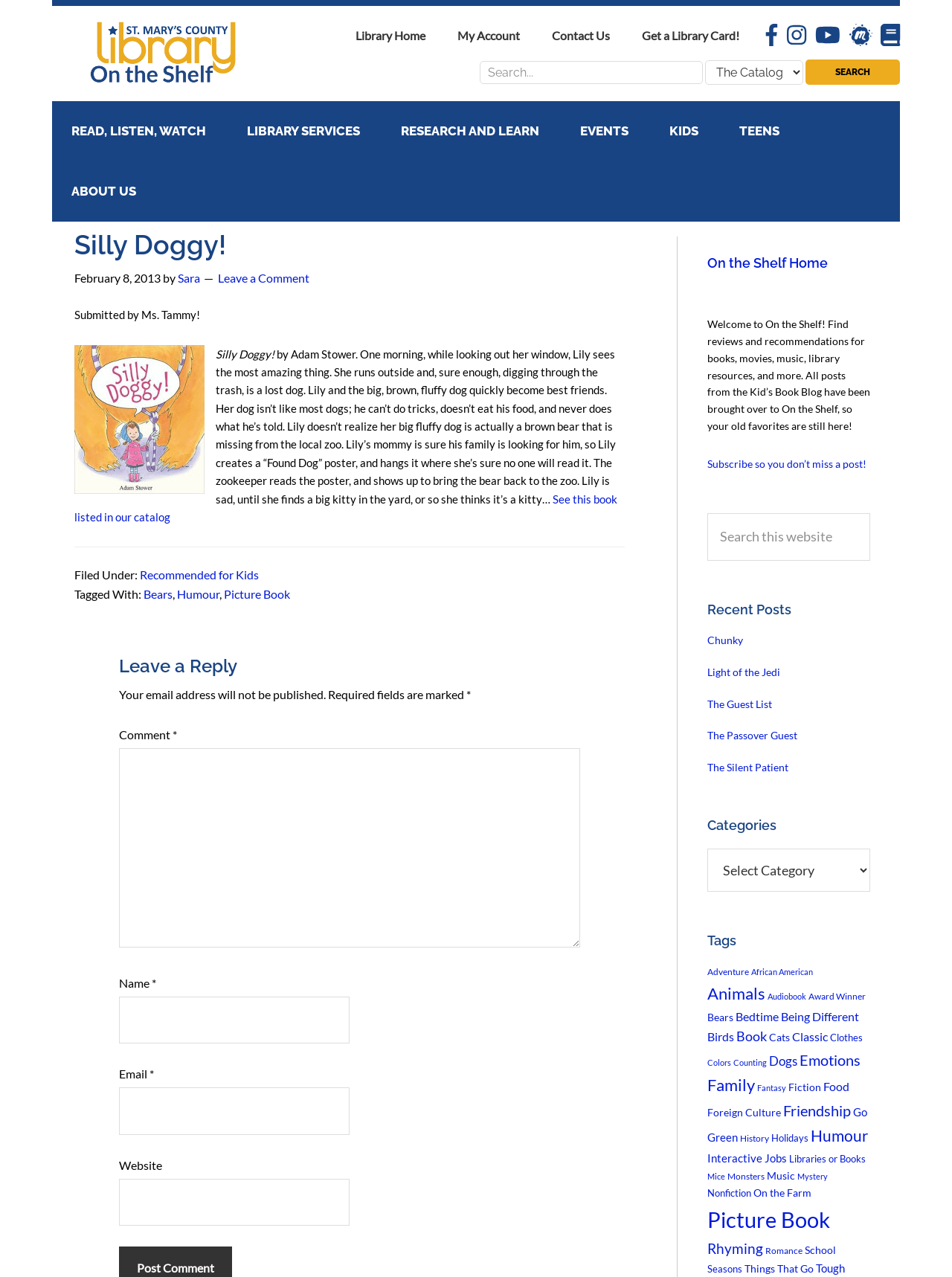Please identify the bounding box coordinates of the element I should click to complete this instruction: 'Search this website'. The coordinates should be given as four float numbers between 0 and 1, like this: [left, top, right, bottom].

[0.743, 0.402, 0.914, 0.439]